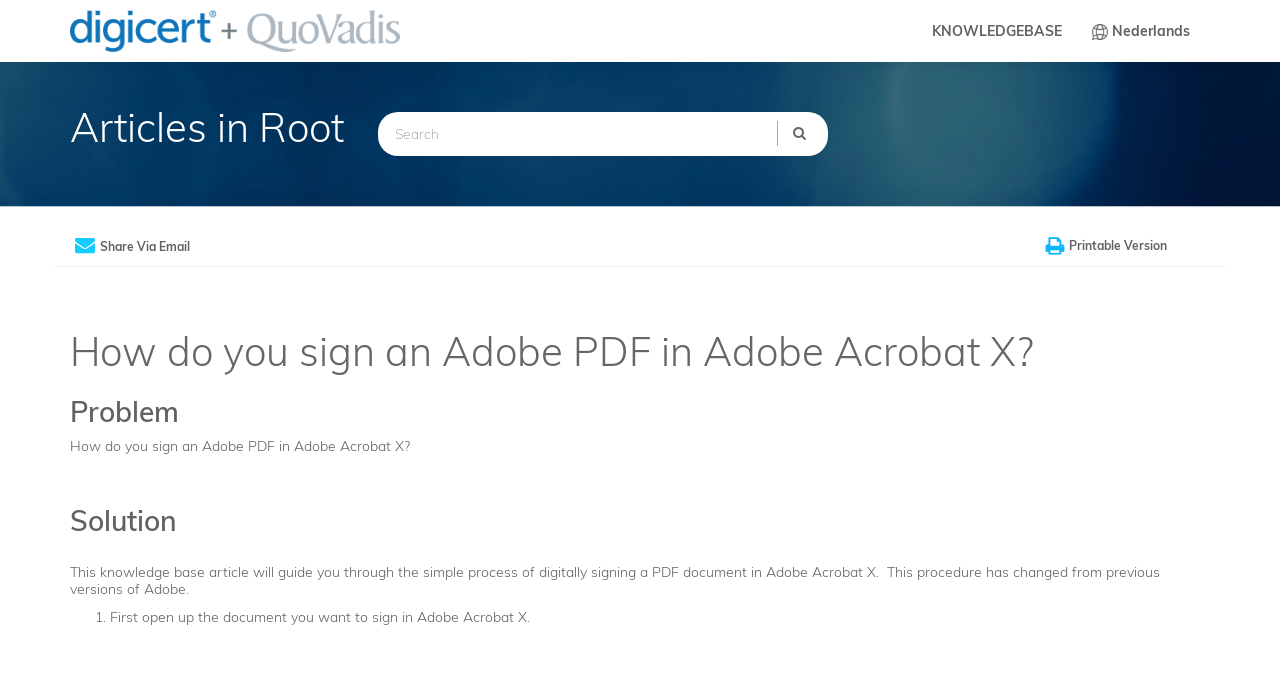What is the language of the webpage?
Using the visual information from the image, give a one-word or short-phrase answer.

English